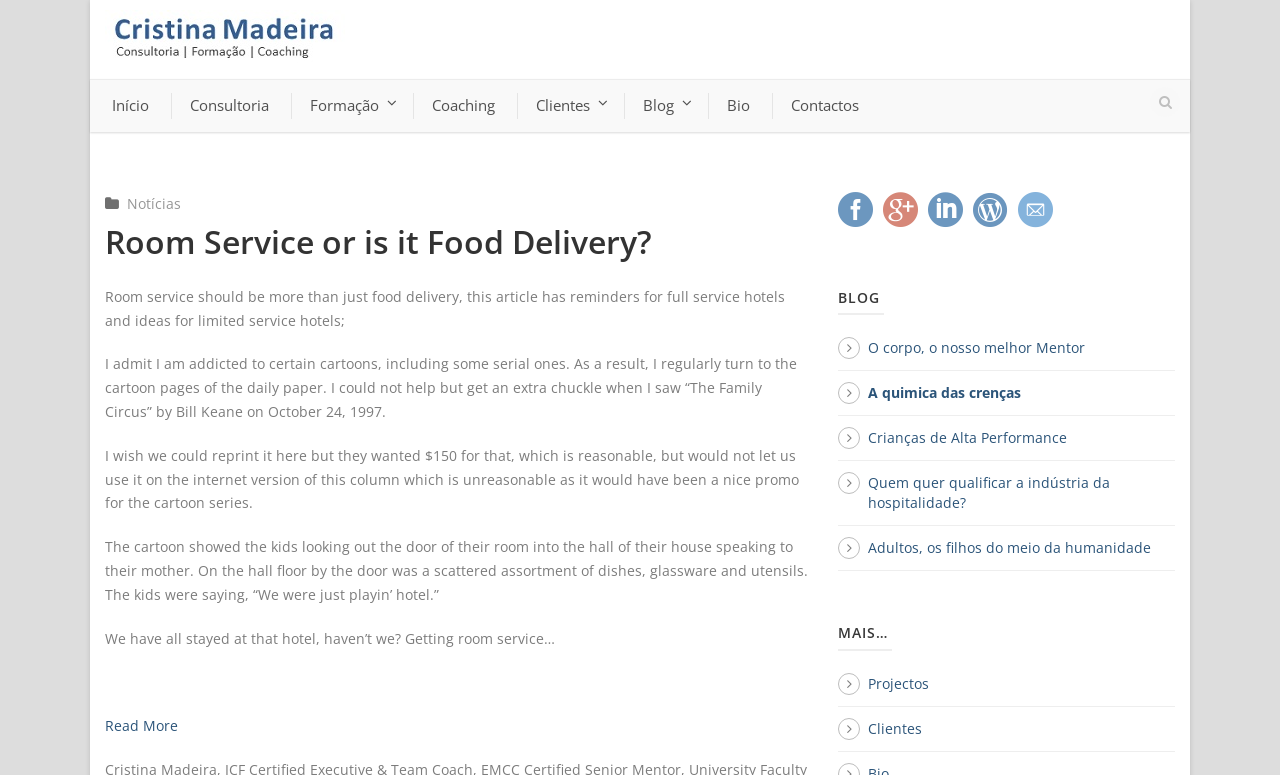Find the bounding box coordinates of the element's region that should be clicked in order to follow the given instruction: "Click on the 'Blog' link". The coordinates should consist of four float numbers between 0 and 1, i.e., [left, top, right, bottom].

[0.655, 0.373, 0.691, 0.407]